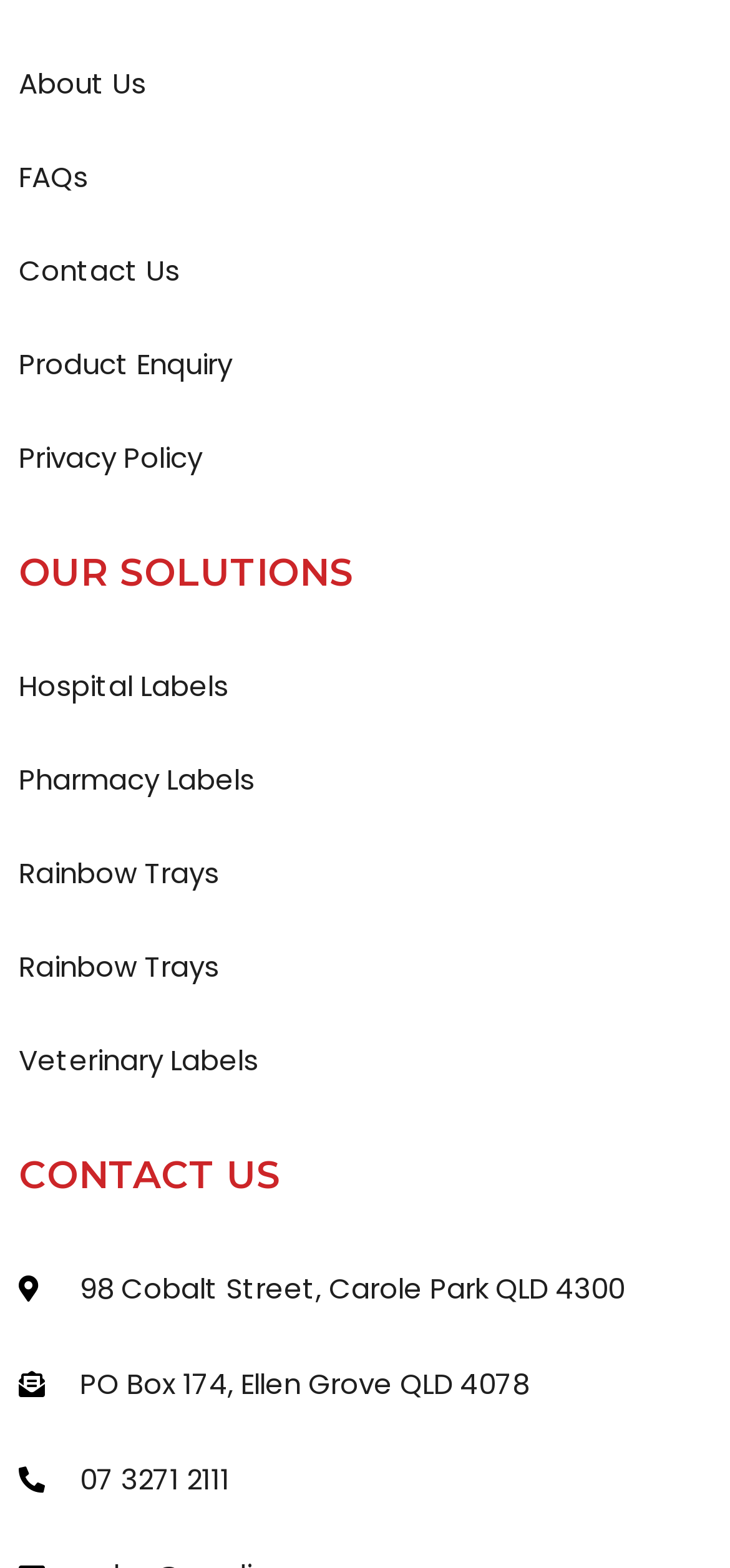For the following element description, predict the bounding box coordinates in the format (top-left x, top-left y, bottom-right x, bottom-right y). All values should be floating point numbers between 0 and 1. Description: Rainbow Trays

[0.026, 0.588, 0.974, 0.647]